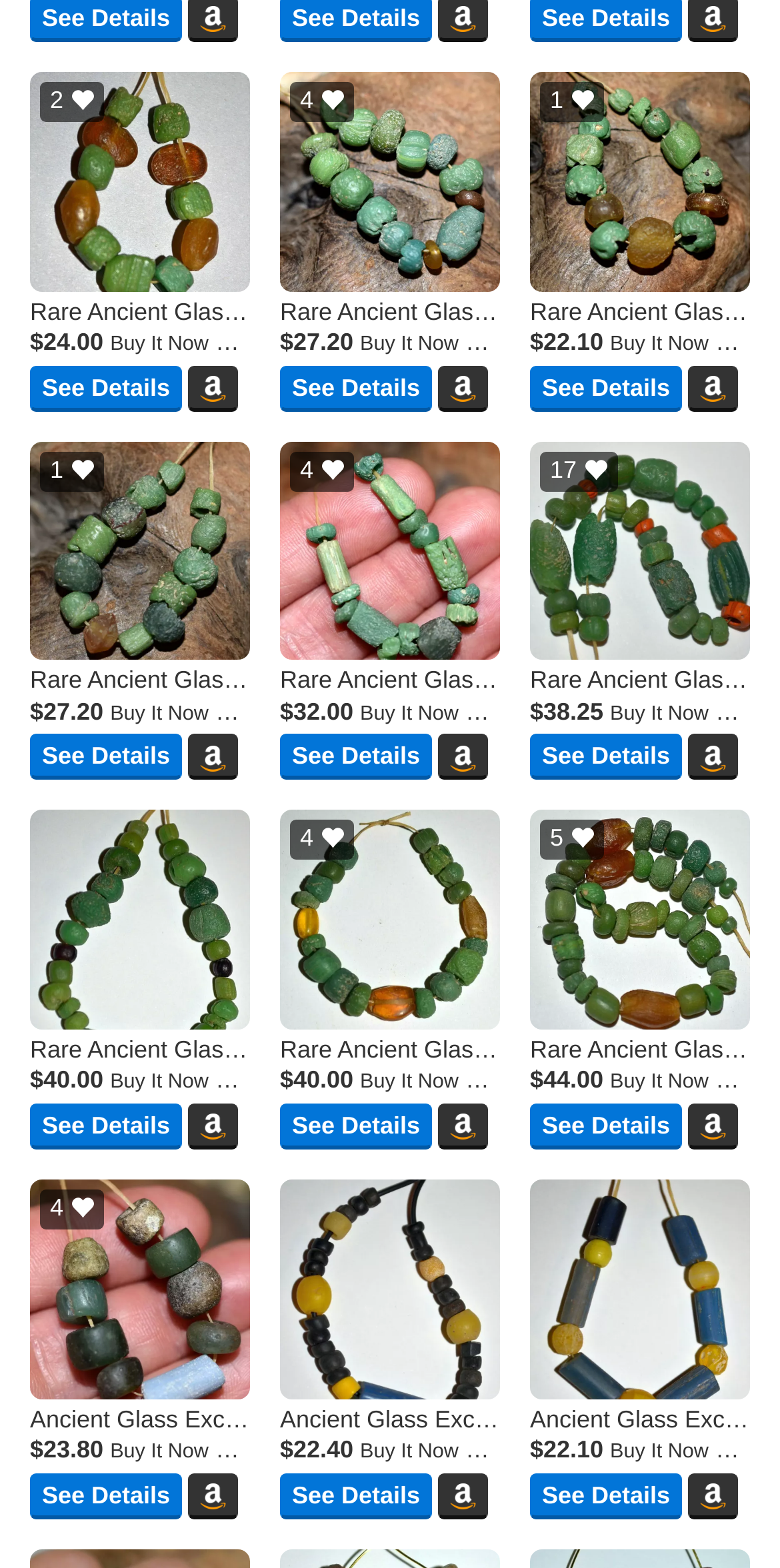How many items are listed on this page?
Look at the screenshot and give a one-word or phrase answer.

10